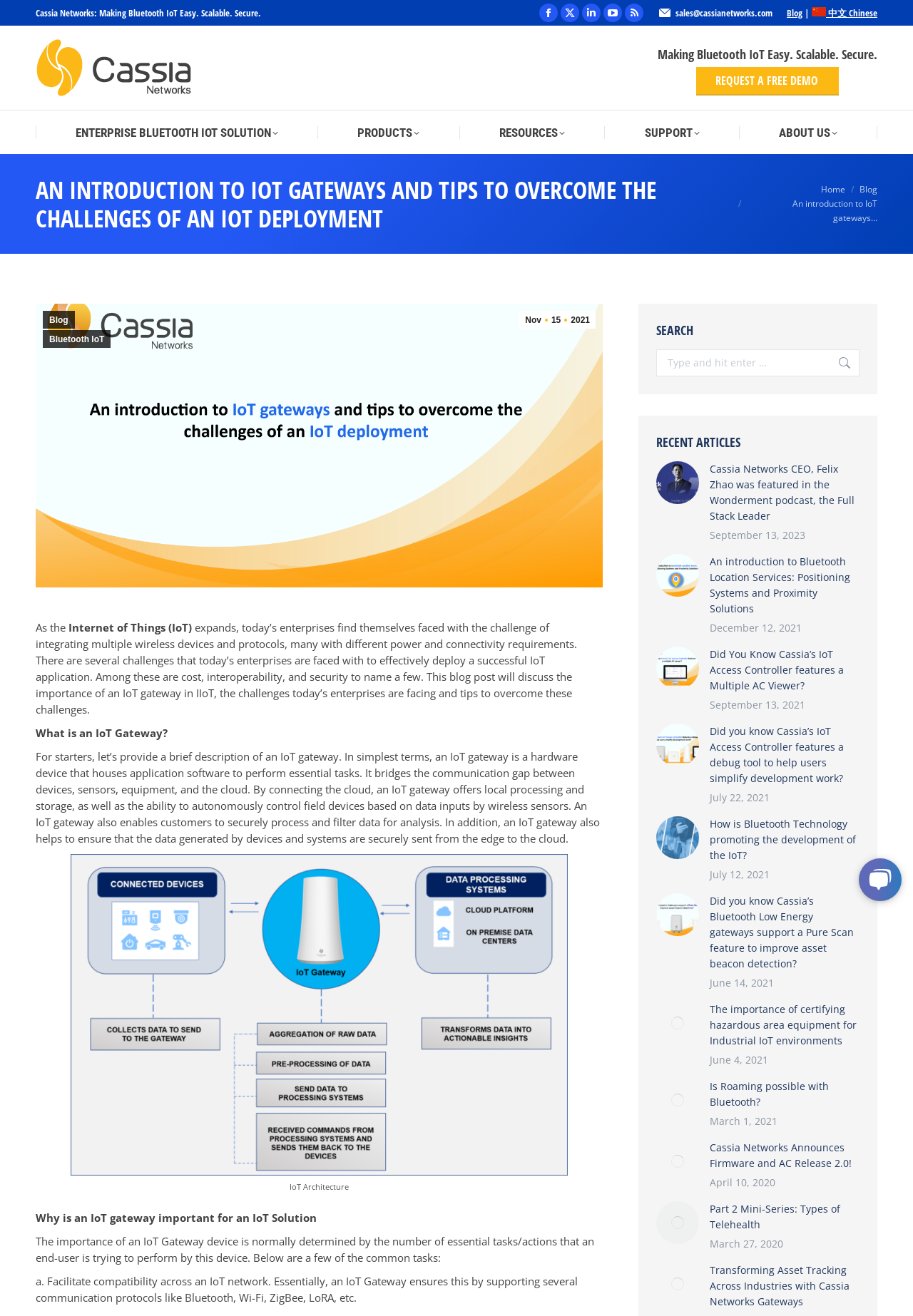Locate the bounding box coordinates of the clickable region to complete the following instruction: "Search for something."

[0.719, 0.265, 0.941, 0.286]